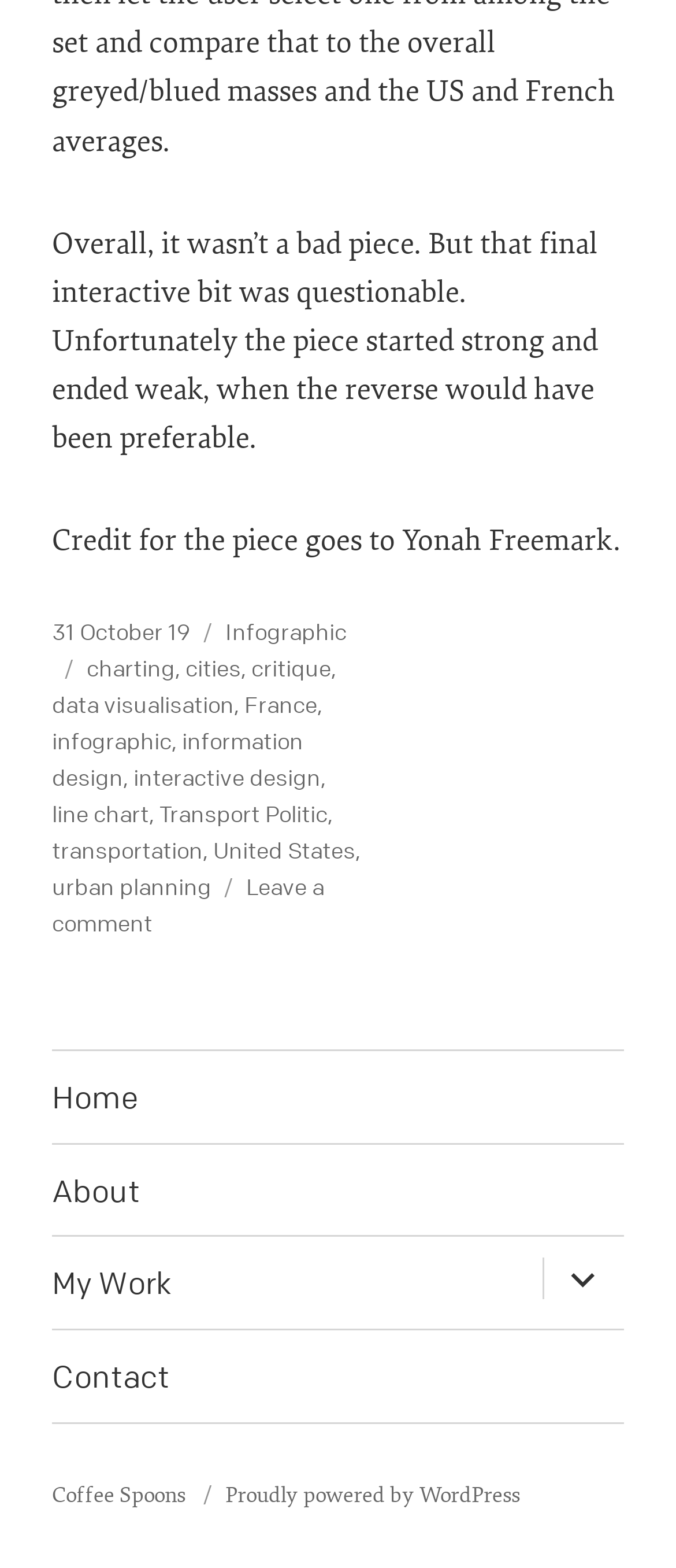Locate the bounding box coordinates of the element's region that should be clicked to carry out the following instruction: "Click on the 'Leave a comment on Americans Can’t Kick the Auto Habit' link". The coordinates need to be four float numbers between 0 and 1, i.e., [left, top, right, bottom].

[0.077, 0.557, 0.479, 0.598]